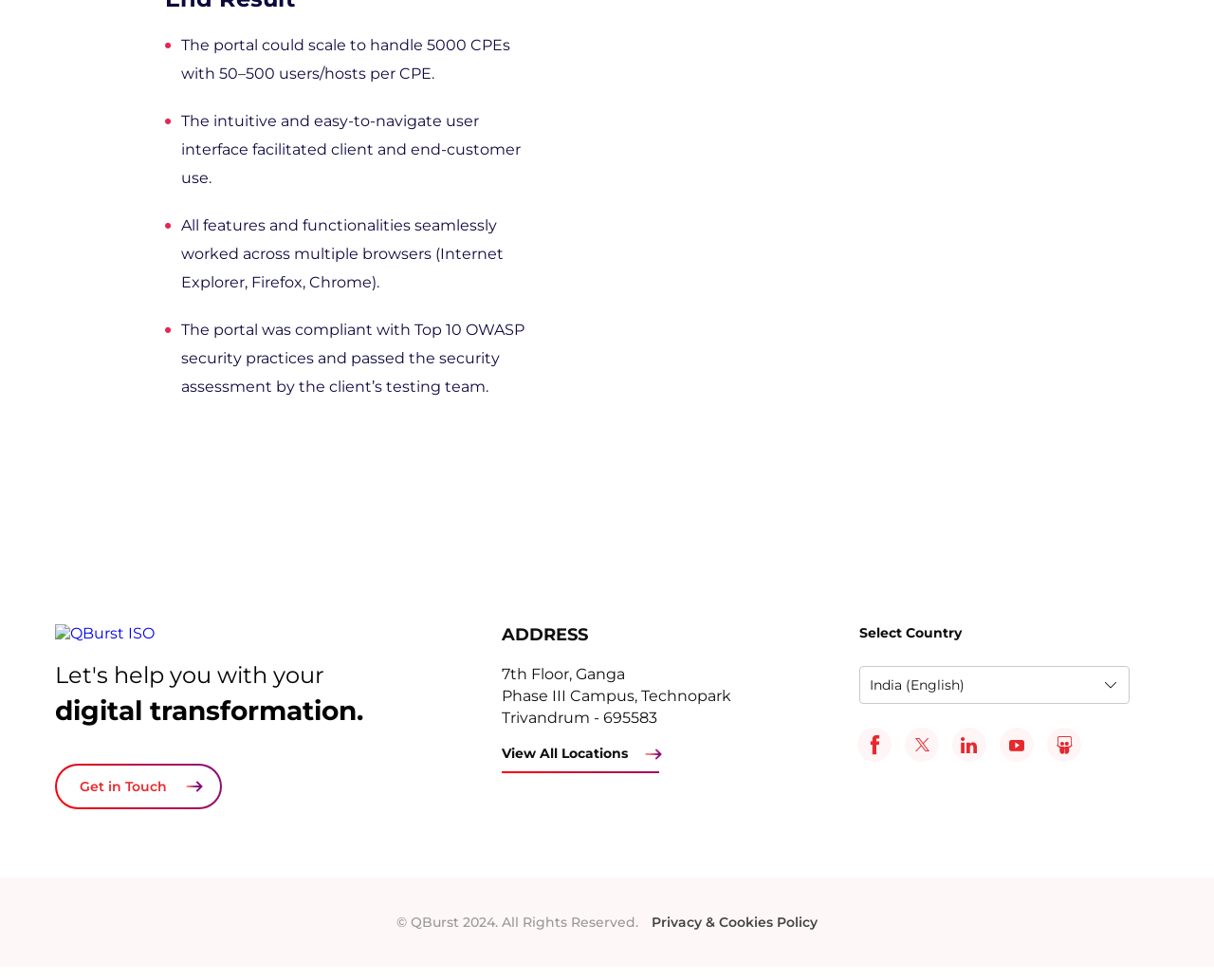Identify the bounding box coordinates for the UI element described as: "title="QBurst on SlideShare"". The coordinates should be provided as four floats between 0 and 1: [left, top, right, bottom].

[0.862, 0.742, 0.89, 0.777]